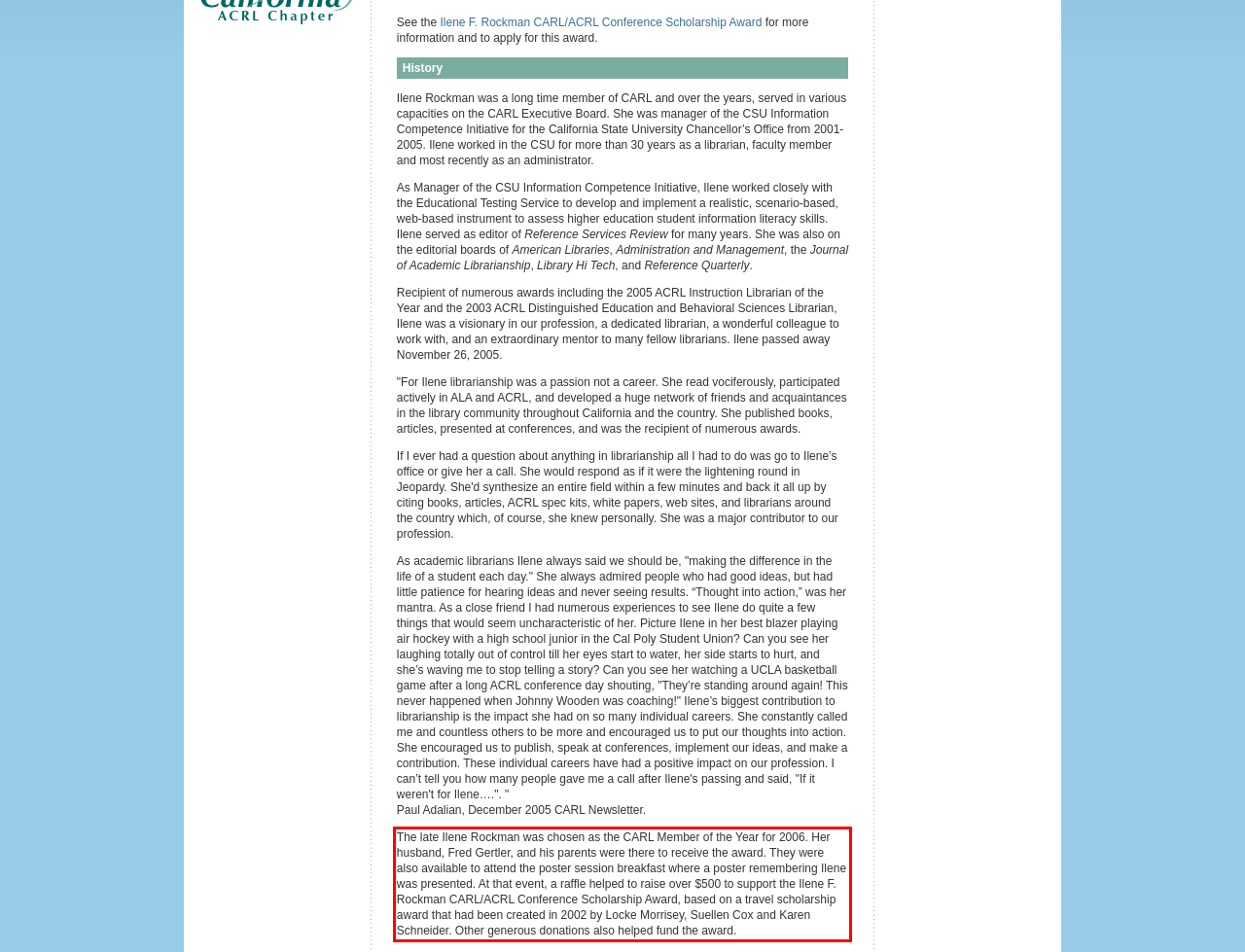Extract and provide the text found inside the red rectangle in the screenshot of the webpage.

The late Ilene Rockman was chosen as the CARL Member of the Year for 2006. Her husband, Fred Gertler, and his parents were there to receive the award. They were also available to attend the poster session breakfast where a poster remembering Ilene was presented. At that event, a raffle helped to raise over $500 to support the Ilene F. Rockman CARL/ACRL Conference Scholarship Award, based on a travel scholarship award that had been created in 2002 by Locke Morrisey, Suellen Cox and Karen Schneider. Other generous donations also helped fund the award.